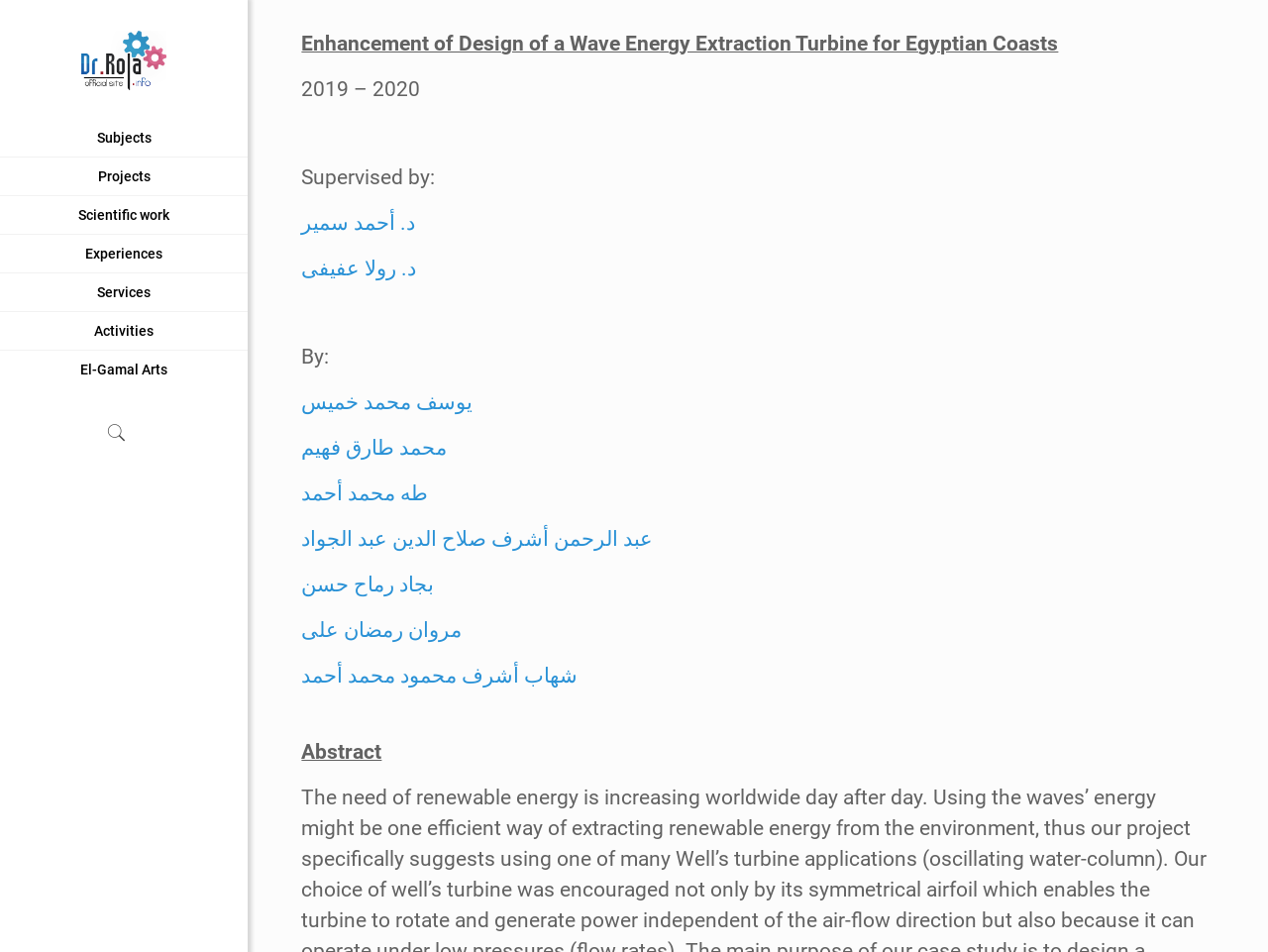Give a detailed account of the webpage.

This webpage is about a research project titled "Enhancement of Design of a Wave Energy Extraction Turbine for Egyptian Coasts" by Dr. Rola Afify. At the top left corner, there is a logo image. Below the logo, there are seven navigation links: "Subjects", "Projects", "Scientific work", "Experiences", "Services", "Activities", and "El-Gamal Arts". 

On the right side of the navigation links, there is a profile section. The title of the project is displayed prominently, followed by the duration of the project, "2019 – 2020". The supervisors of the project, "د. أحمد سمير" and "د. رولا عفيفى", are listed below. The team members involved in the project are listed afterwards, including "يوسف محمد خميس", "محمد طارق فهيم", "طه محمد أحمد", "عبد الرحمن أشرف صلاح الدين عبد الجواد", "بجاد رماح حسن", "مروان رمضان على", and "شهاب أشرف محمود محمد أحمد". 

Finally, there is a section labeled "Abstract" at the bottom of the profile section.